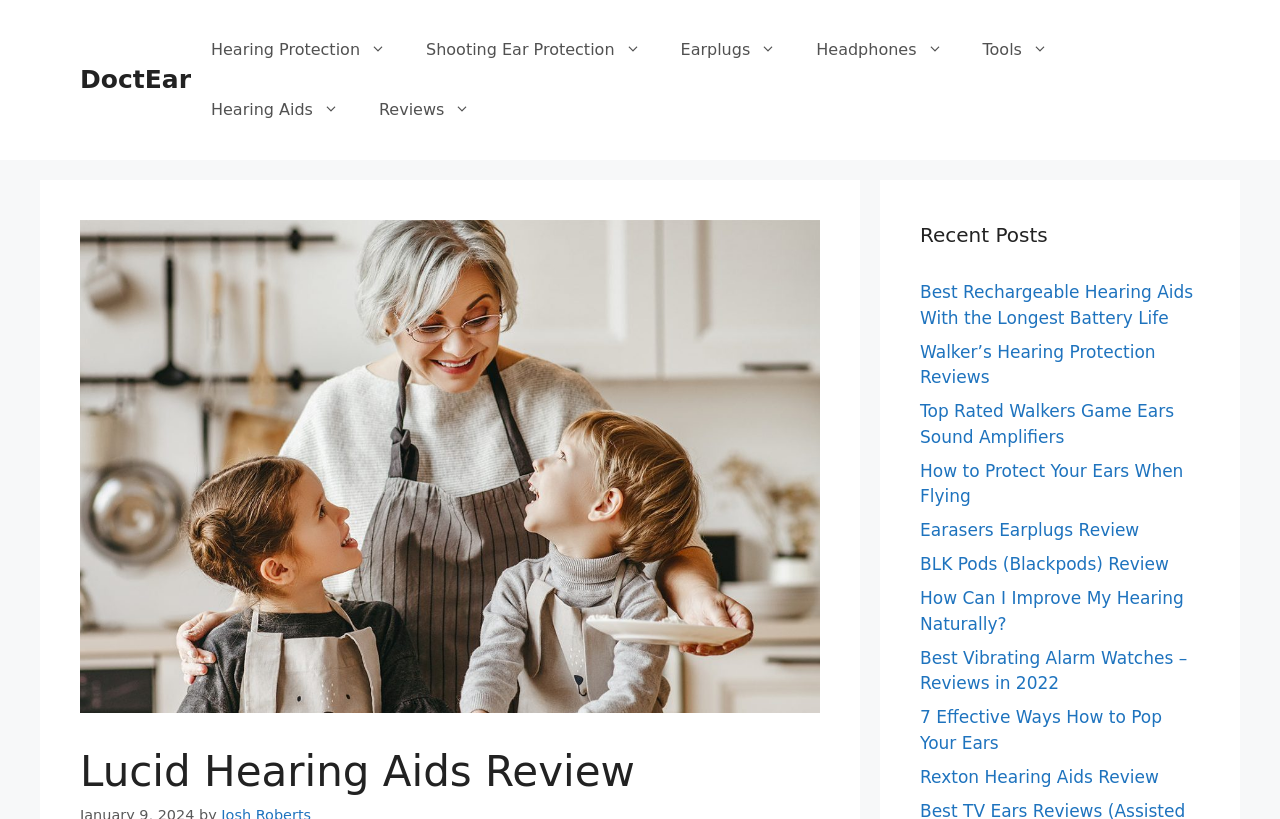Please answer the following question using a single word or phrase: 
What is the category of the link 'Earasers Earplugs Review'?

Earplugs